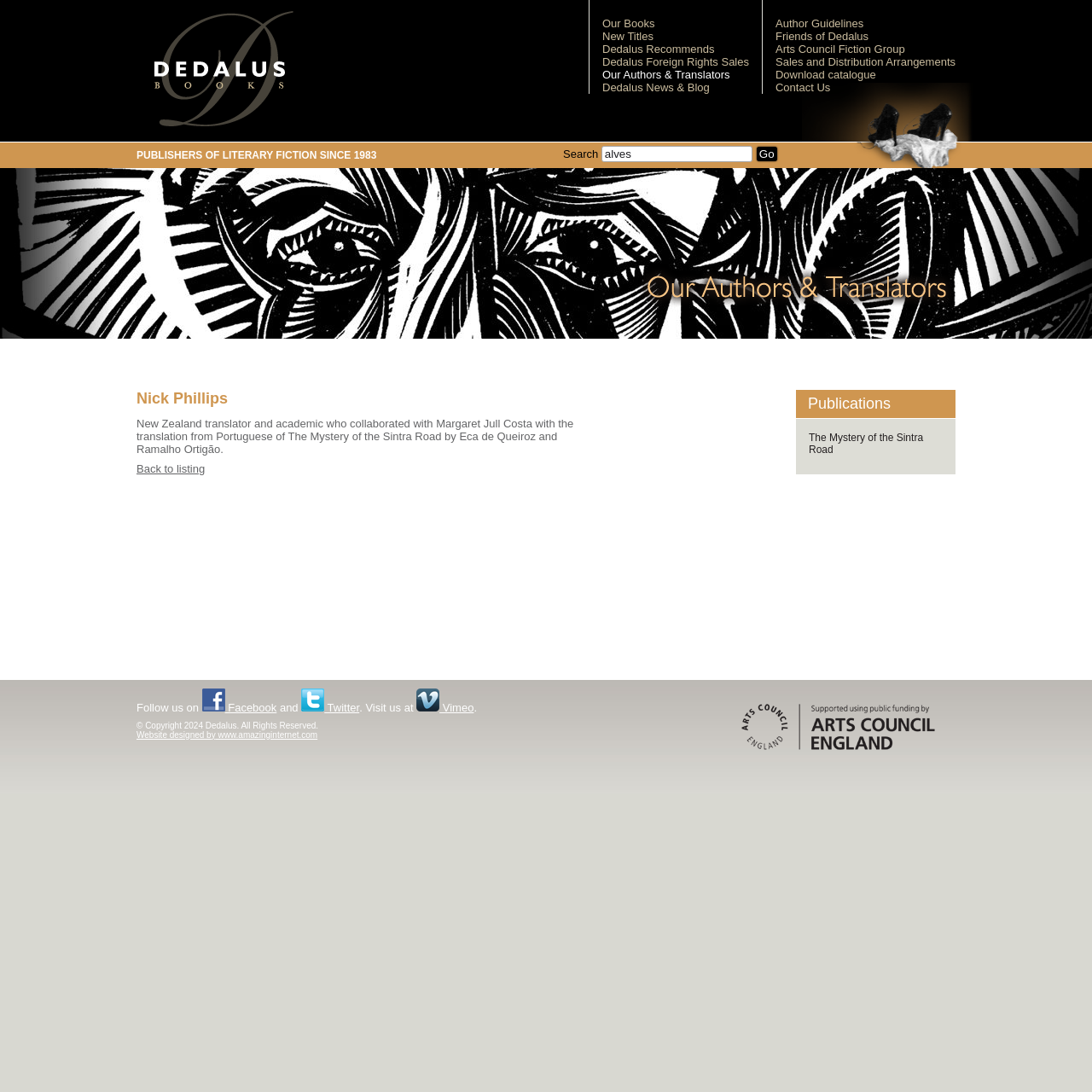Identify the bounding box coordinates of the element that should be clicked to fulfill this task: "Go to Our Books page". The coordinates should be provided as four float numbers between 0 and 1, i.e., [left, top, right, bottom].

[0.552, 0.016, 0.6, 0.027]